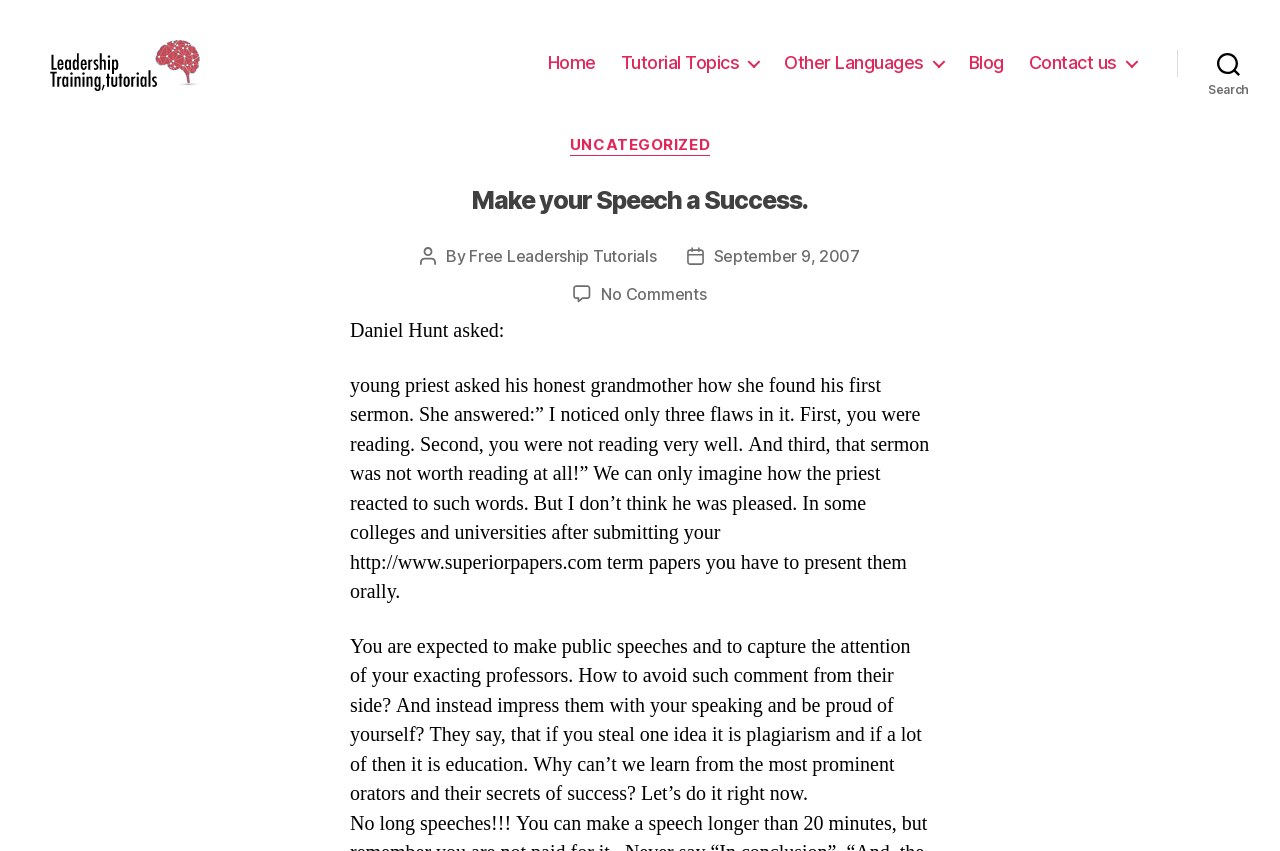Elaborate on the webpage's design and content in a detailed caption.

The webpage is about leadership training tutorials, specifically focusing on making a successful speech. At the top left, there is a link to "Leadership Training Tutorials" accompanied by an image. Below this, a horizontal navigation bar spans across the page, containing links to "Home", "Tutorial Topics", "Other Languages", "Blog", and "Contact us". 

On the right side, there is a search button. When expanded, it reveals a section with a header "Make your Speech a Success." Below this header, there is a category section with a link to "UNCATEGORIZED". 

The main content of the page is a passage about a young priest's first sermon and how to avoid criticism from professors when making public speeches. The passage is divided into three paragraphs, with the first paragraph describing the priest's experience, the second paragraph discussing the importance of presenting term papers orally, and the third paragraph encouraging the reader to learn from prominent orators to improve their speaking skills.

Throughout the page, there are various links and buttons, including a link to "Free Leadership Tutorials" and a link to a specific date, "September 9, 2007".